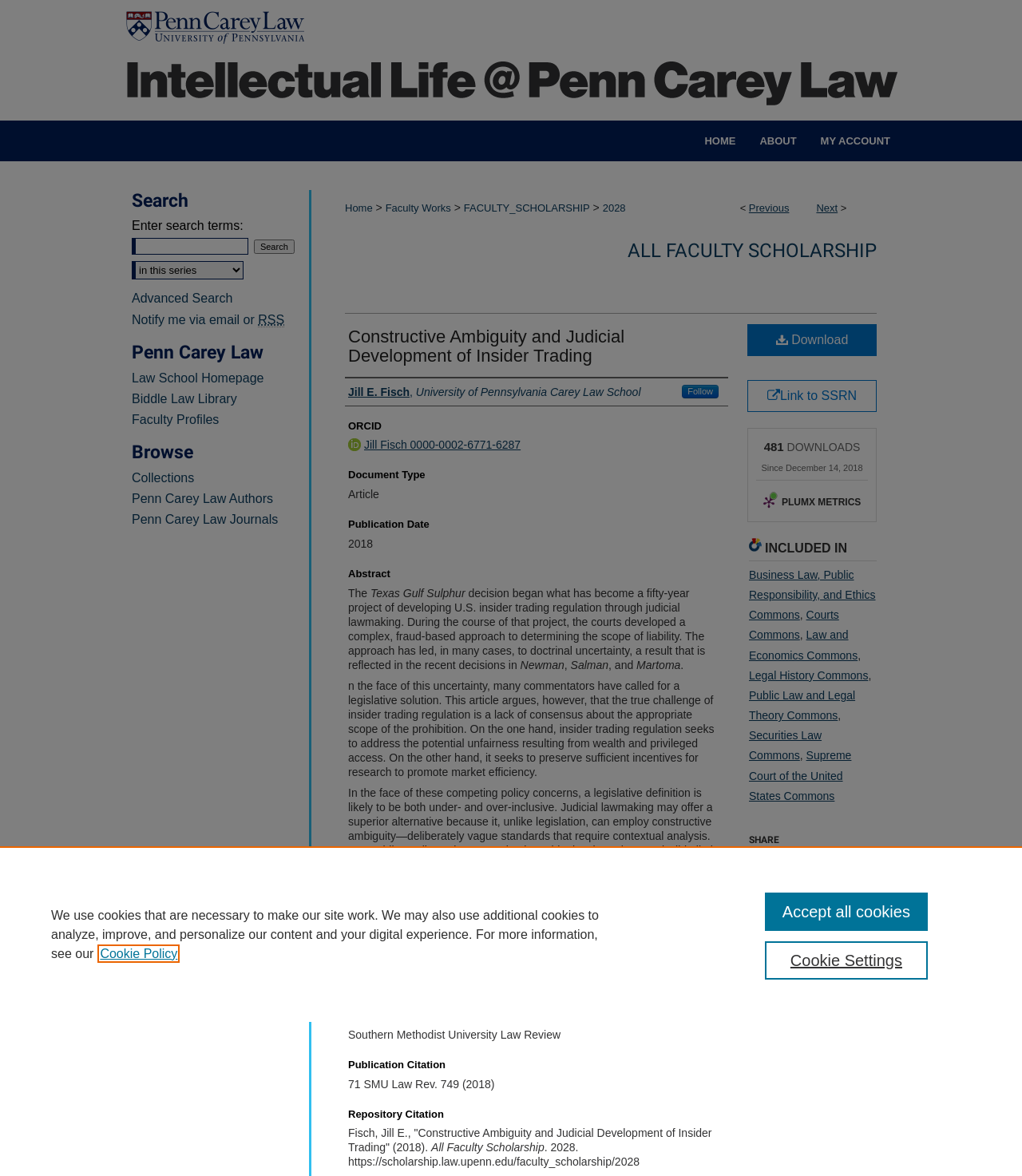Extract the bounding box coordinates of the UI element described: "About". Provide the coordinates in the format [left, top, right, bottom] with values ranging from 0 to 1.

[0.732, 0.103, 0.791, 0.137]